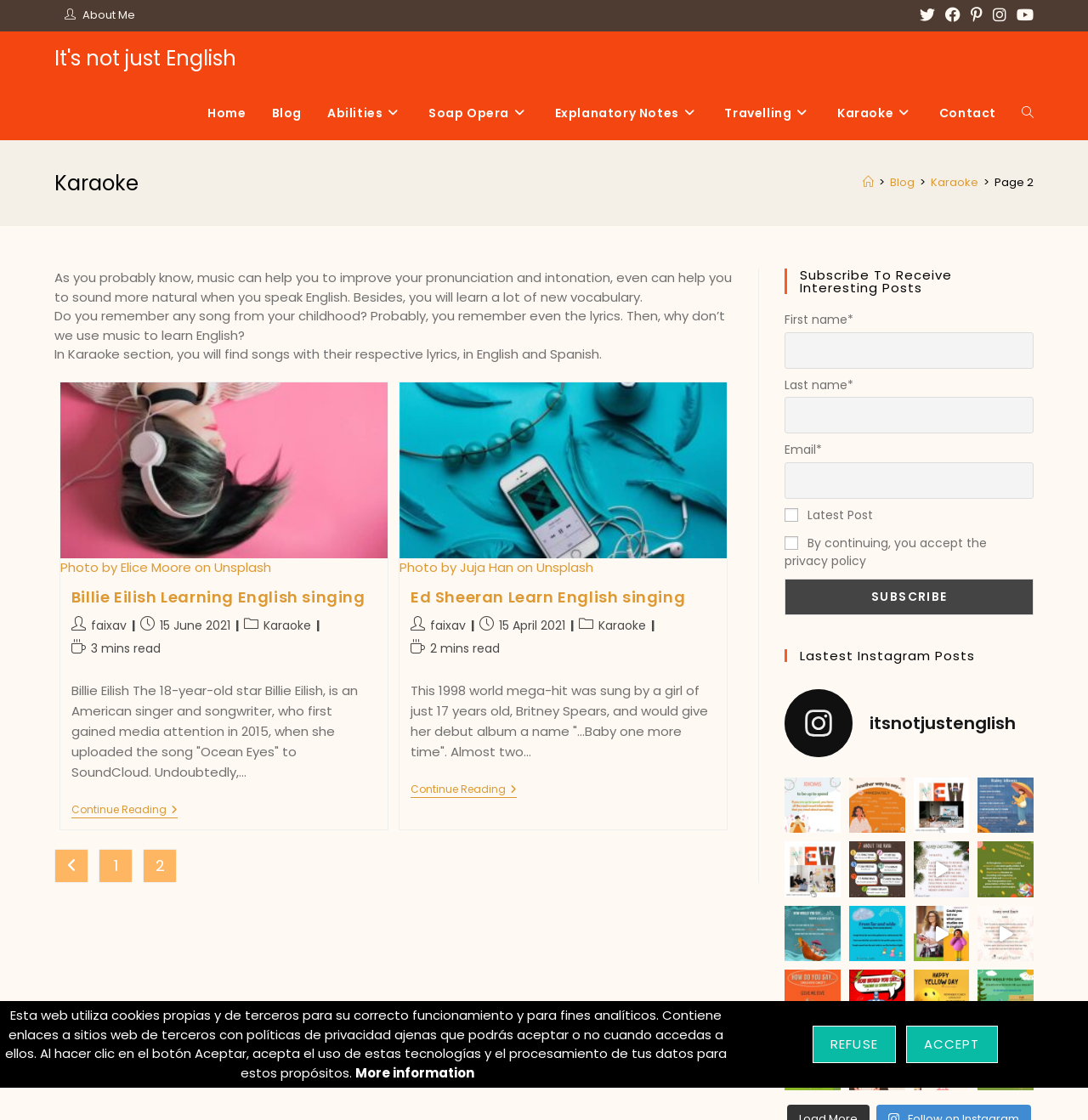Locate the bounding box coordinates of the element that should be clicked to fulfill the instruction: "click on the link to view resolution 2006-01".

None